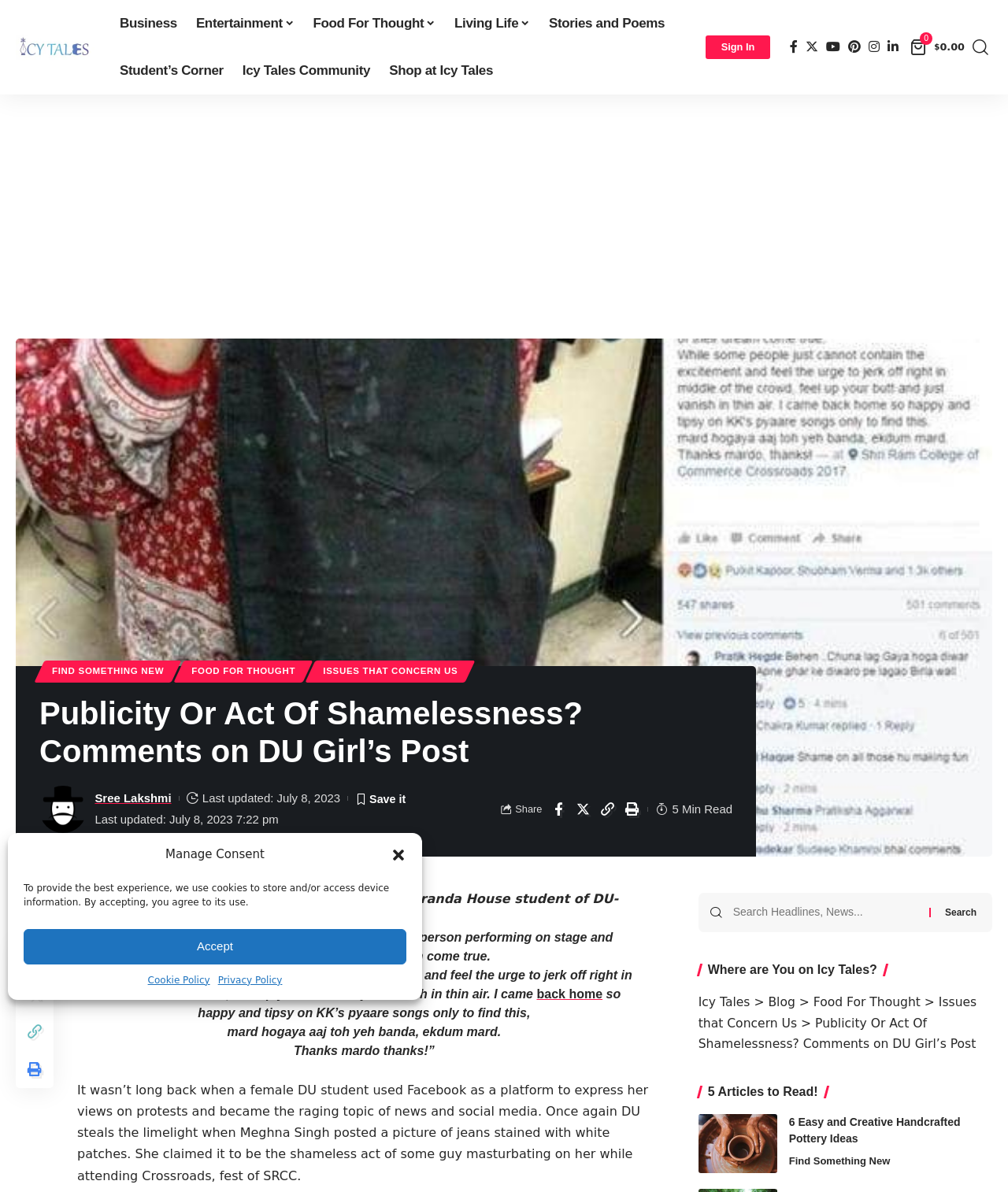From the screenshot, find the bounding box of the UI element matching this description: "Privacy Policy". Supply the bounding box coordinates in the form [left, top, right, bottom], each a float between 0 and 1.

None